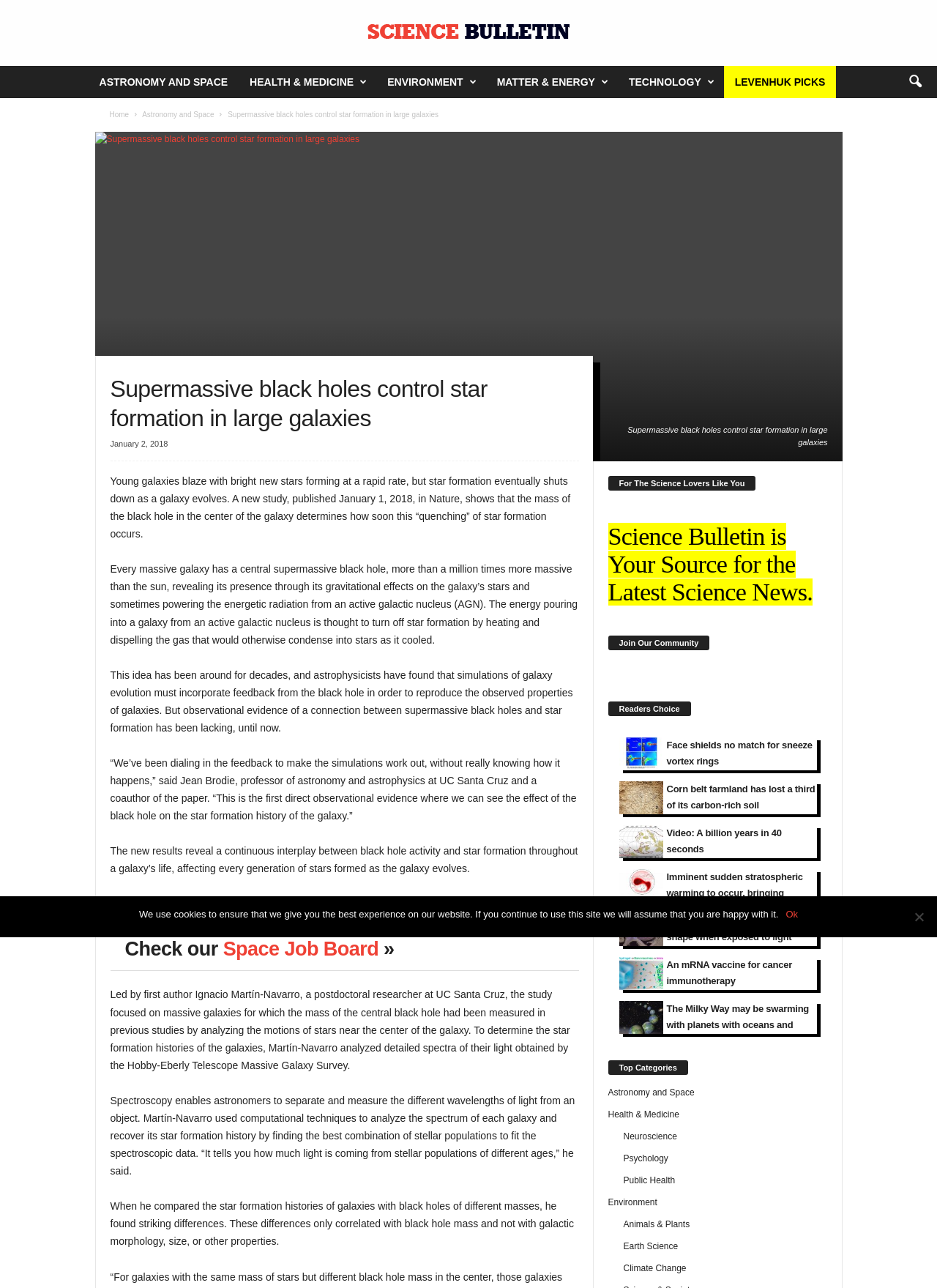Please provide a detailed answer to the question below by examining the image:
How many related articles are listed at the bottom of the webpage?

At the bottom of the webpage, there are 5 related articles listed, which are 'Face shields no match for sneeze vortex rings', 'Corn belt farmland has lost a third of its carbon-rich soil', 'Video: A billion years in 40 seconds', 'Imminent sudden stratospheric warming to occur, bringing increased risk of snow over coming weeks', and '3-D-printed smart gel changes shape when exposed to light'.